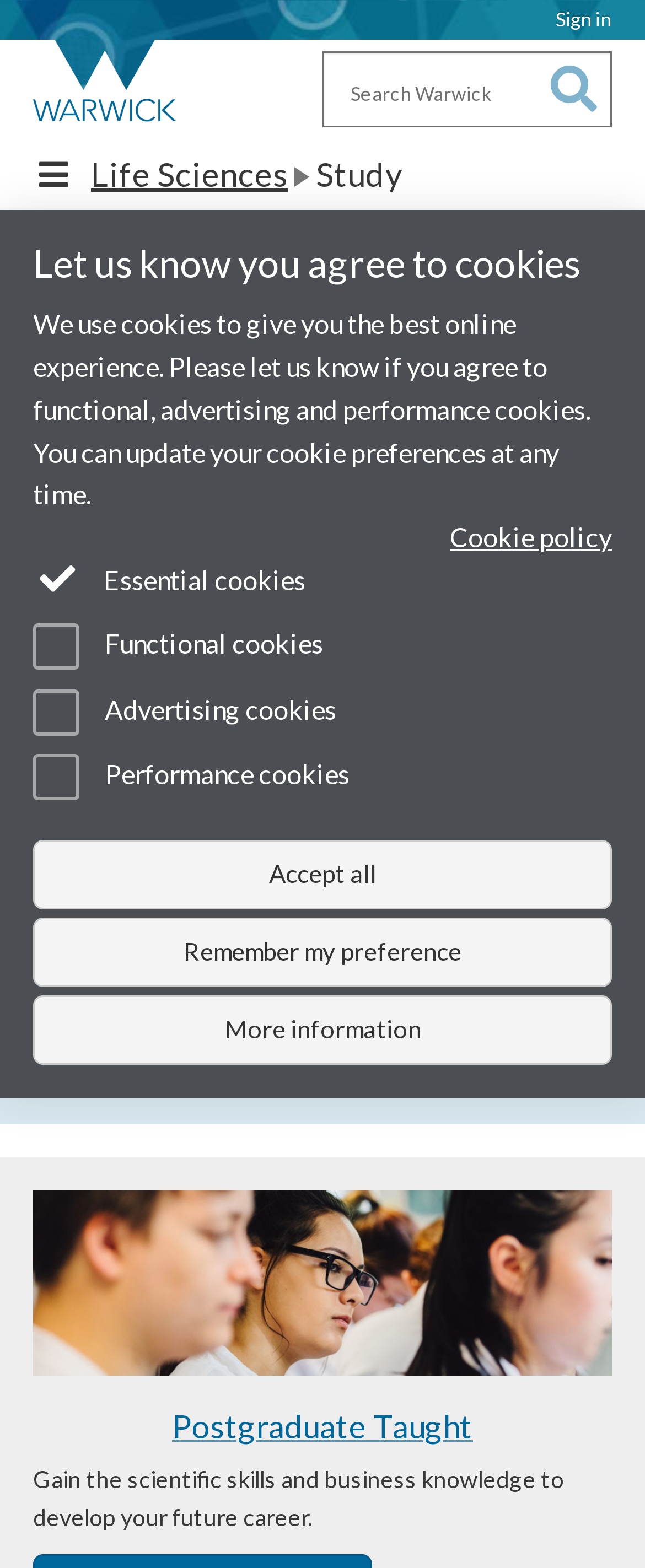What is the focus of the School of Life Sciences?
Answer the question with as much detail as possible.

I inferred this by looking at the heading 'Life SciencesStudy' and the links 'Undergraduate Study', 'Postgraduate Taught', and 'Postgraduate Research' which are all related to studying in the School of Life Sciences.